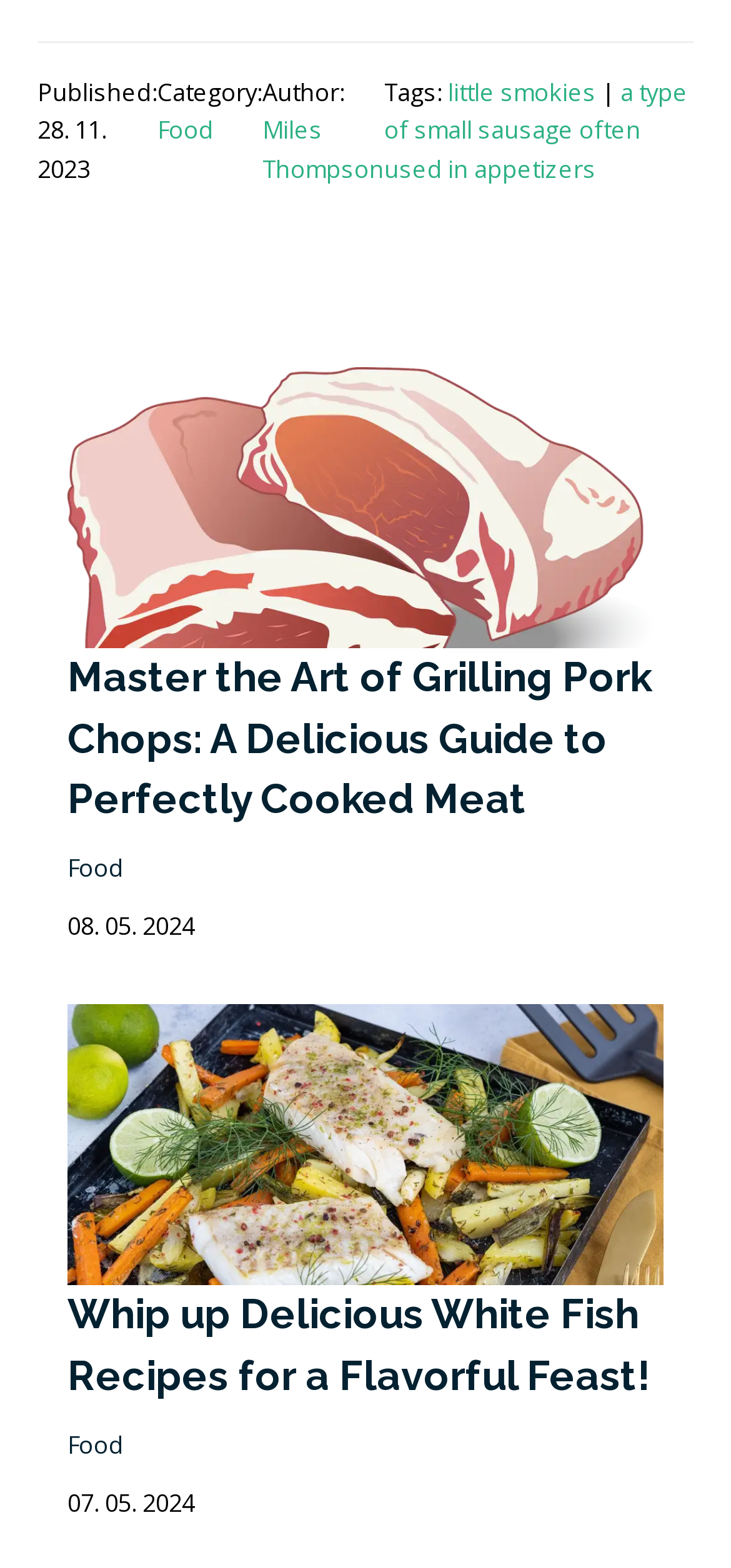Identify the bounding box coordinates for the UI element described as follows: alt="White Fish Recipes". Use the format (top-left x, top-left y, bottom-right x, bottom-right y) and ensure all values are floating point numbers between 0 and 1.

[0.092, 0.752, 0.908, 0.778]